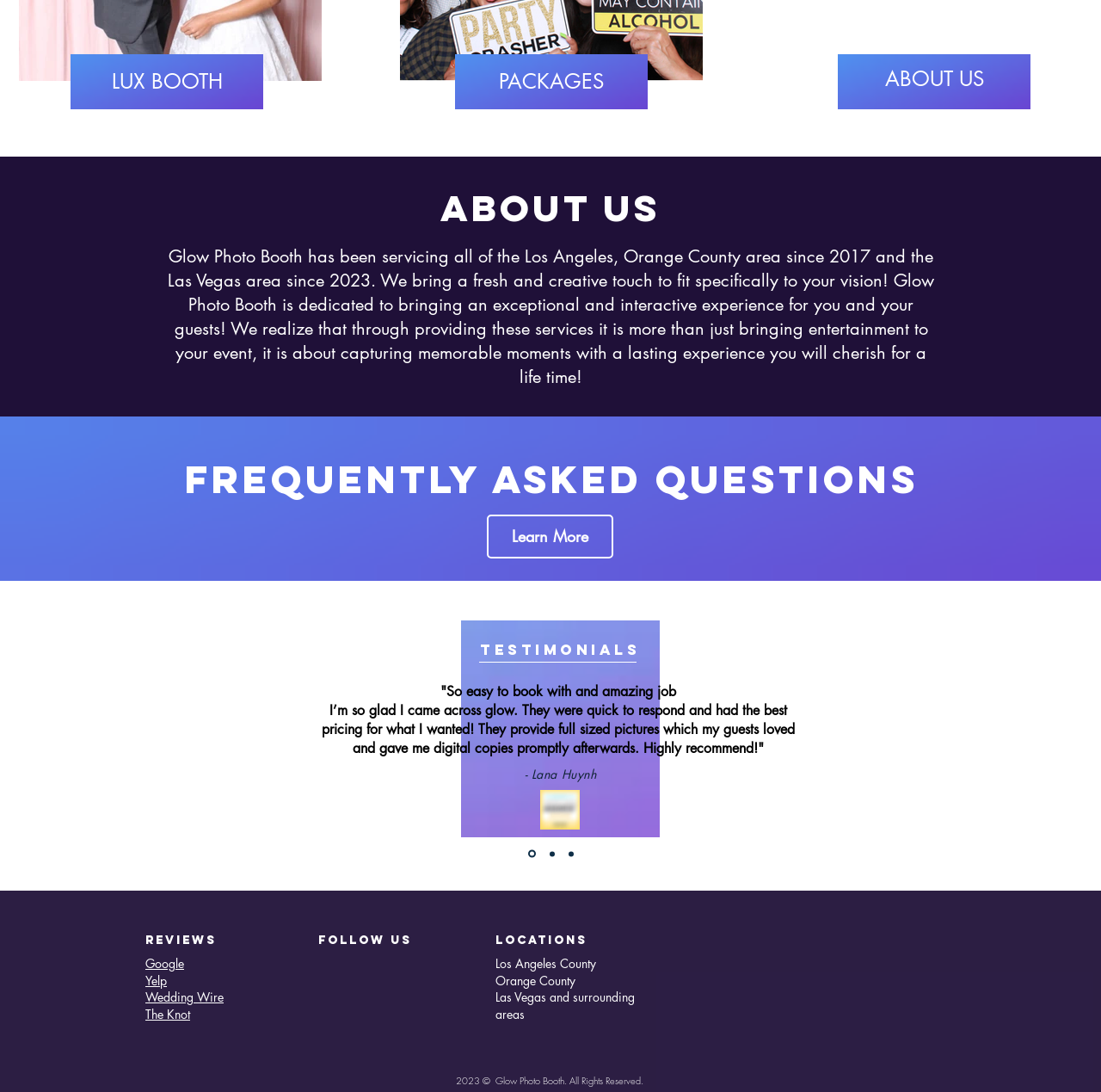Using the webpage screenshot and the element description Yelp, determine the bounding box coordinates. Specify the coordinates in the format (top-left x, top-left y, bottom-right x, bottom-right y) with values ranging from 0 to 1.

[0.132, 0.89, 0.152, 0.905]